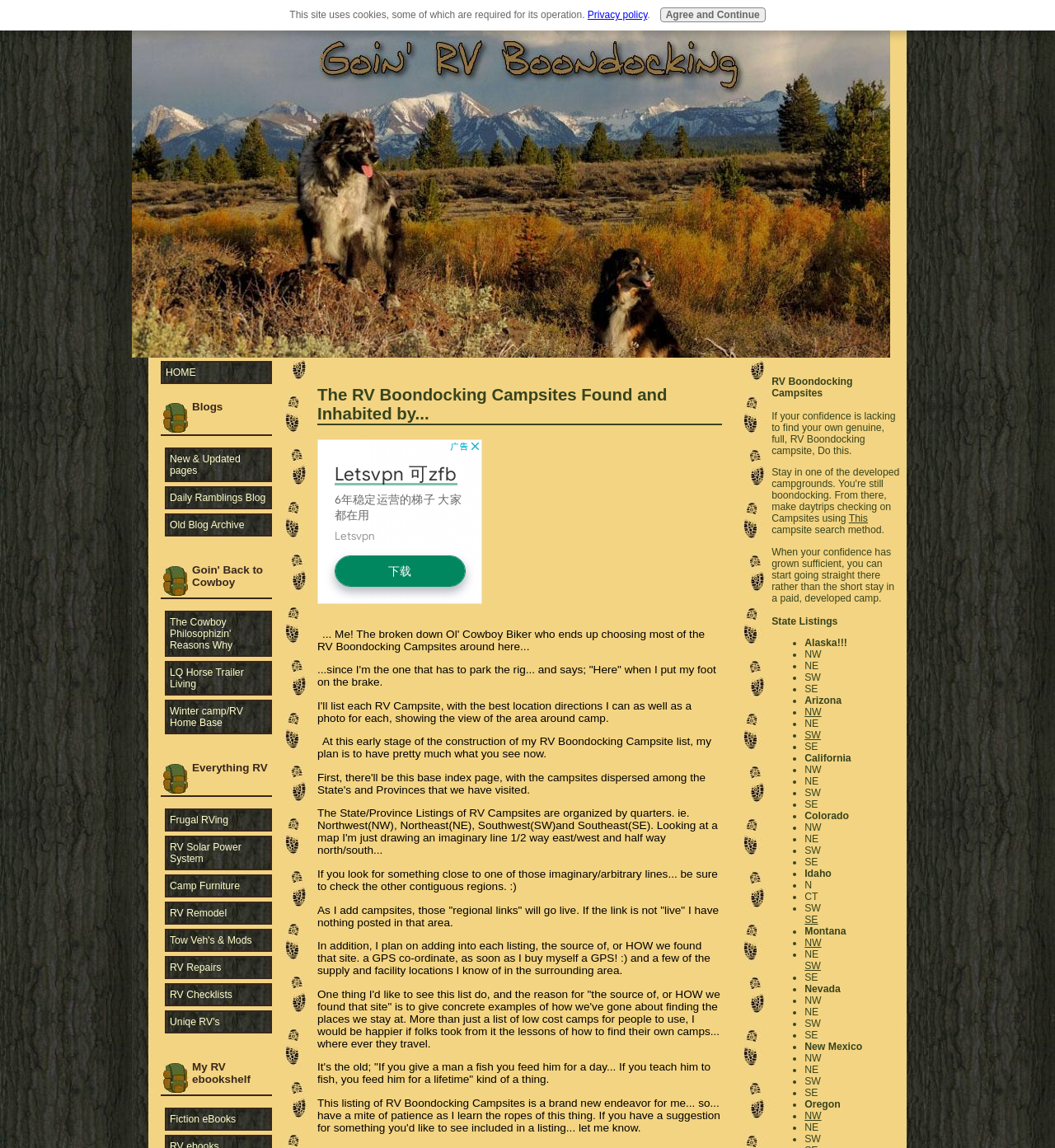What is the main topic of this webpage?
Using the image, provide a detailed and thorough answer to the question.

Based on the webpage content, it appears that the main topic is about RV boondocking campsites, as indicated by the title 'The RV Boondocking Campsites found and used by this worn out Ol' Biker Cowboy' and the various links and sections related to RV camping.